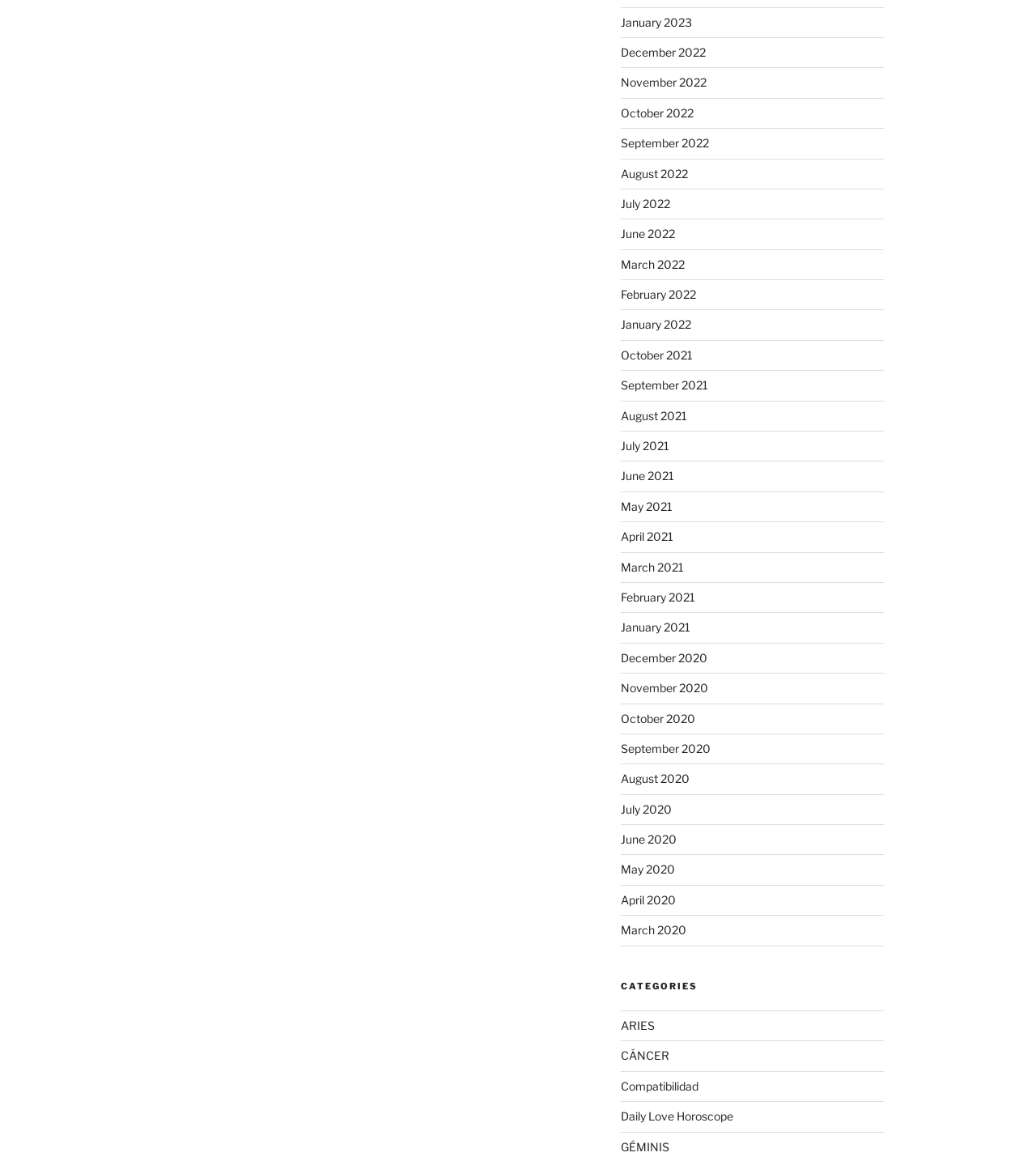How many months are listed for the year 2022?
Based on the screenshot, provide your answer in one word or phrase.

12